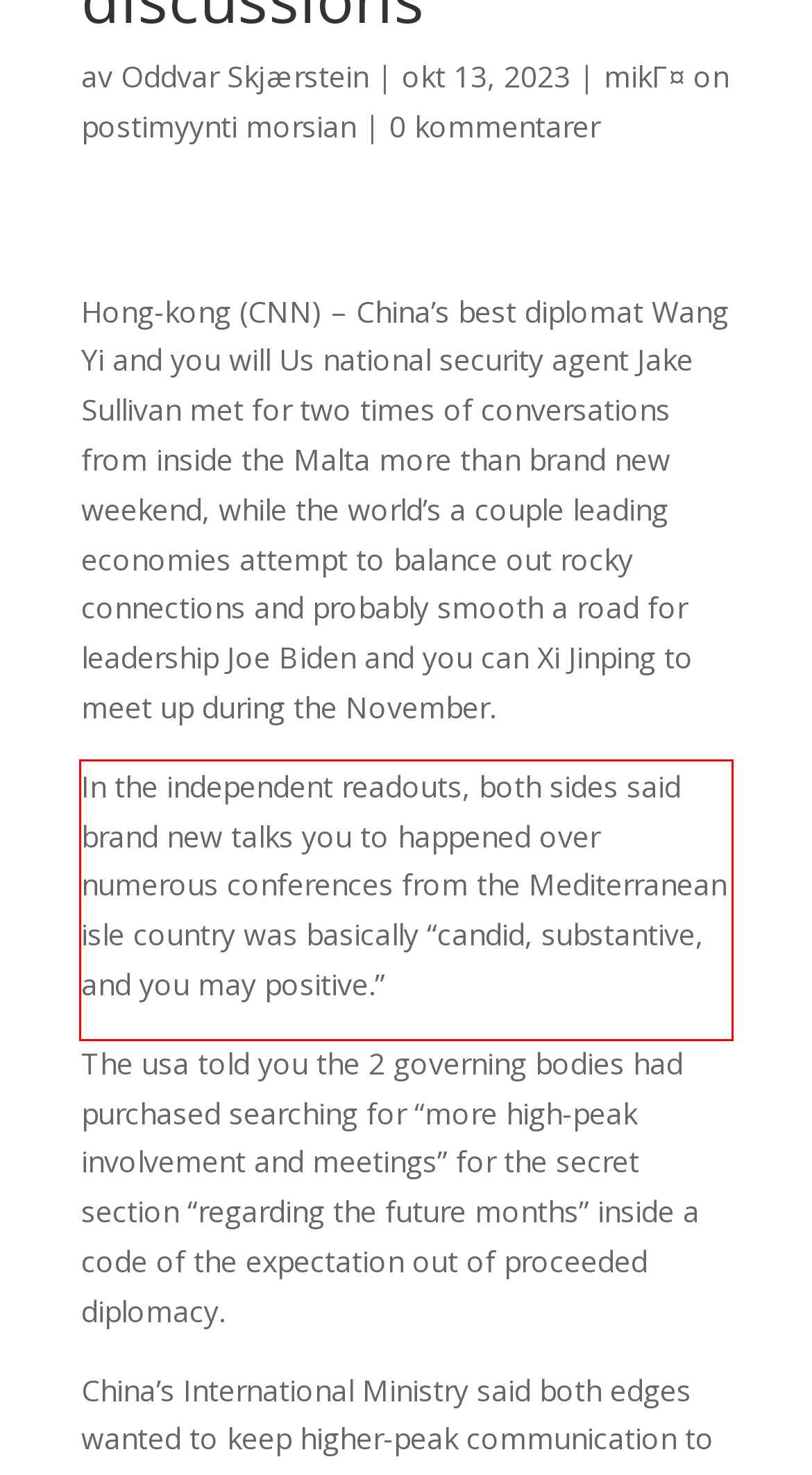Examine the webpage screenshot and use OCR to recognize and output the text within the red bounding box.

In the independent readouts, both sides said brand new talks you to happened over numerous conferences from the Mediterranean isle country was basically “candid, substantive, and you may positive.”